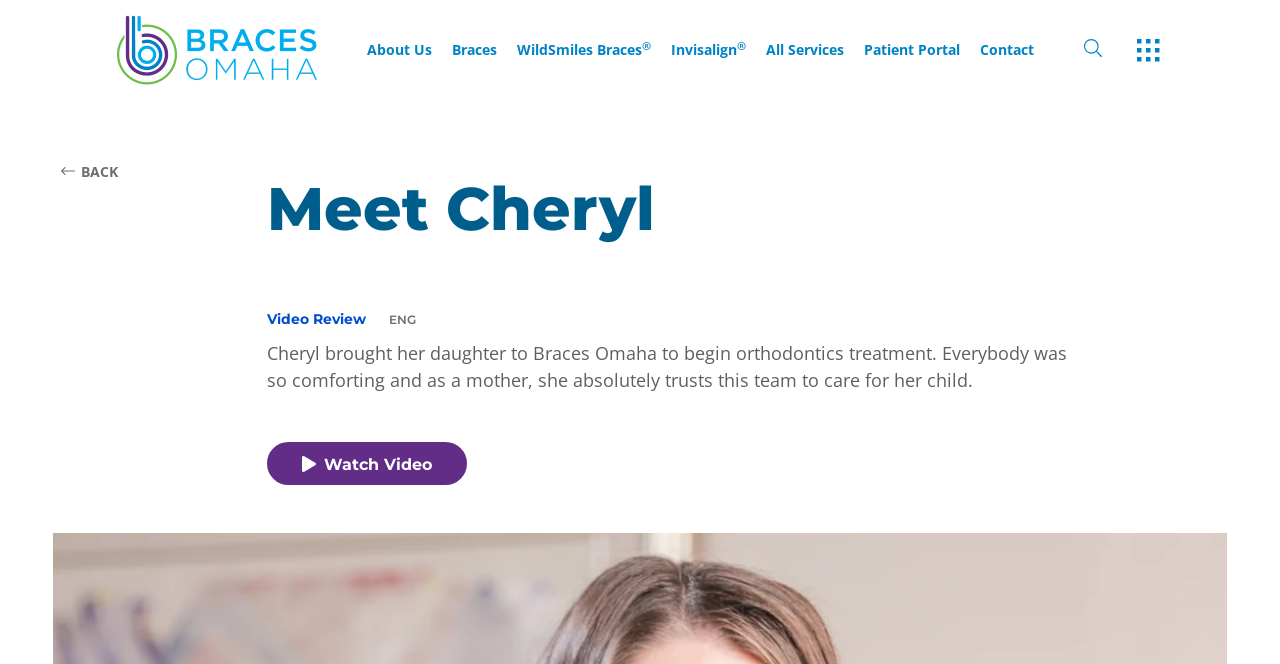What is the language of the video review?
Please respond to the question with a detailed and thorough explanation.

I inferred this answer by looking at the static text 'ENG' which is likely an abbreviation for English, and also considering the context of the webpage which is in English.